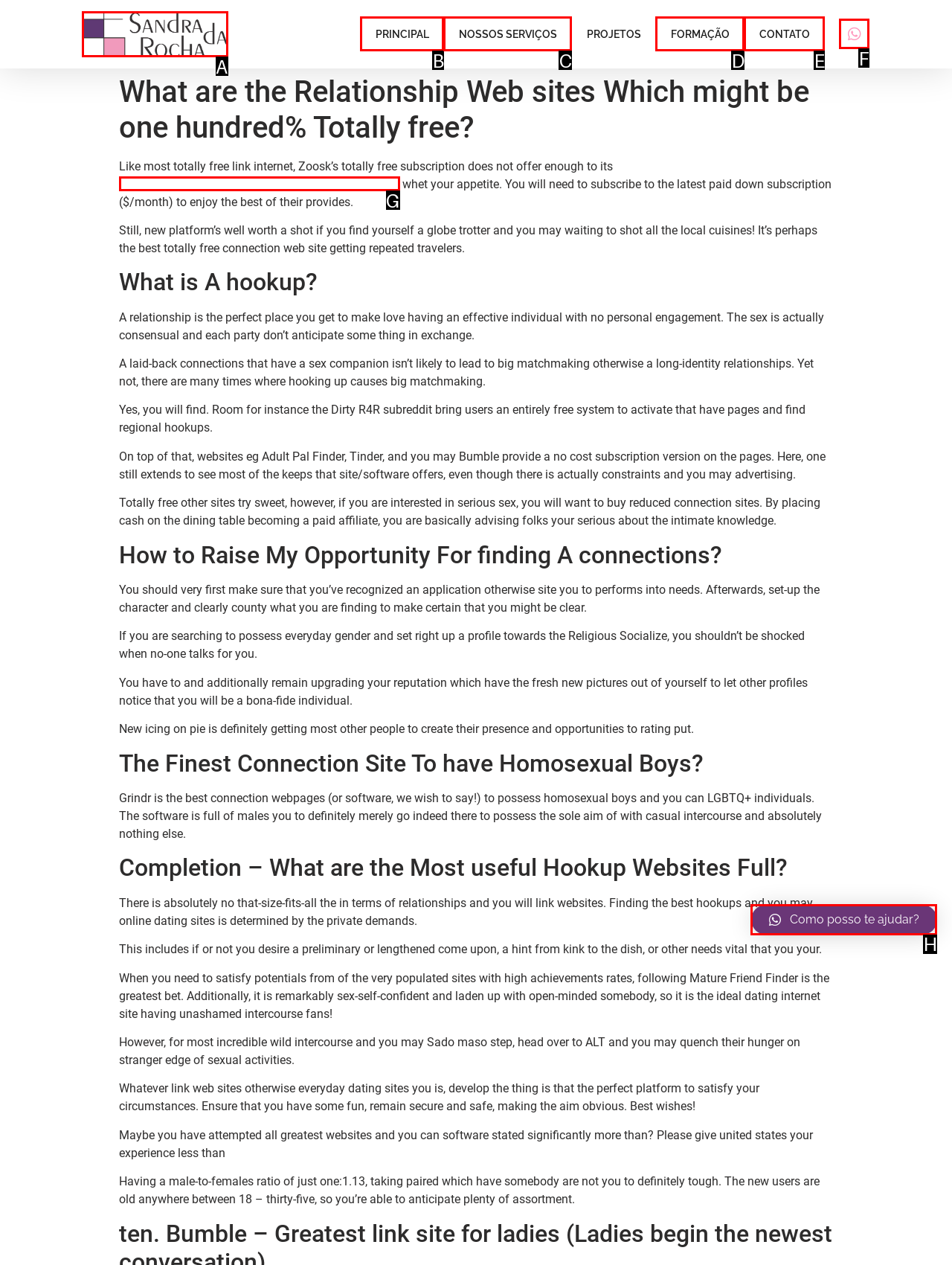Select the option I need to click to accomplish this task: Click on the 'Como posso te ajudar?' link
Provide the letter of the selected choice from the given options.

H